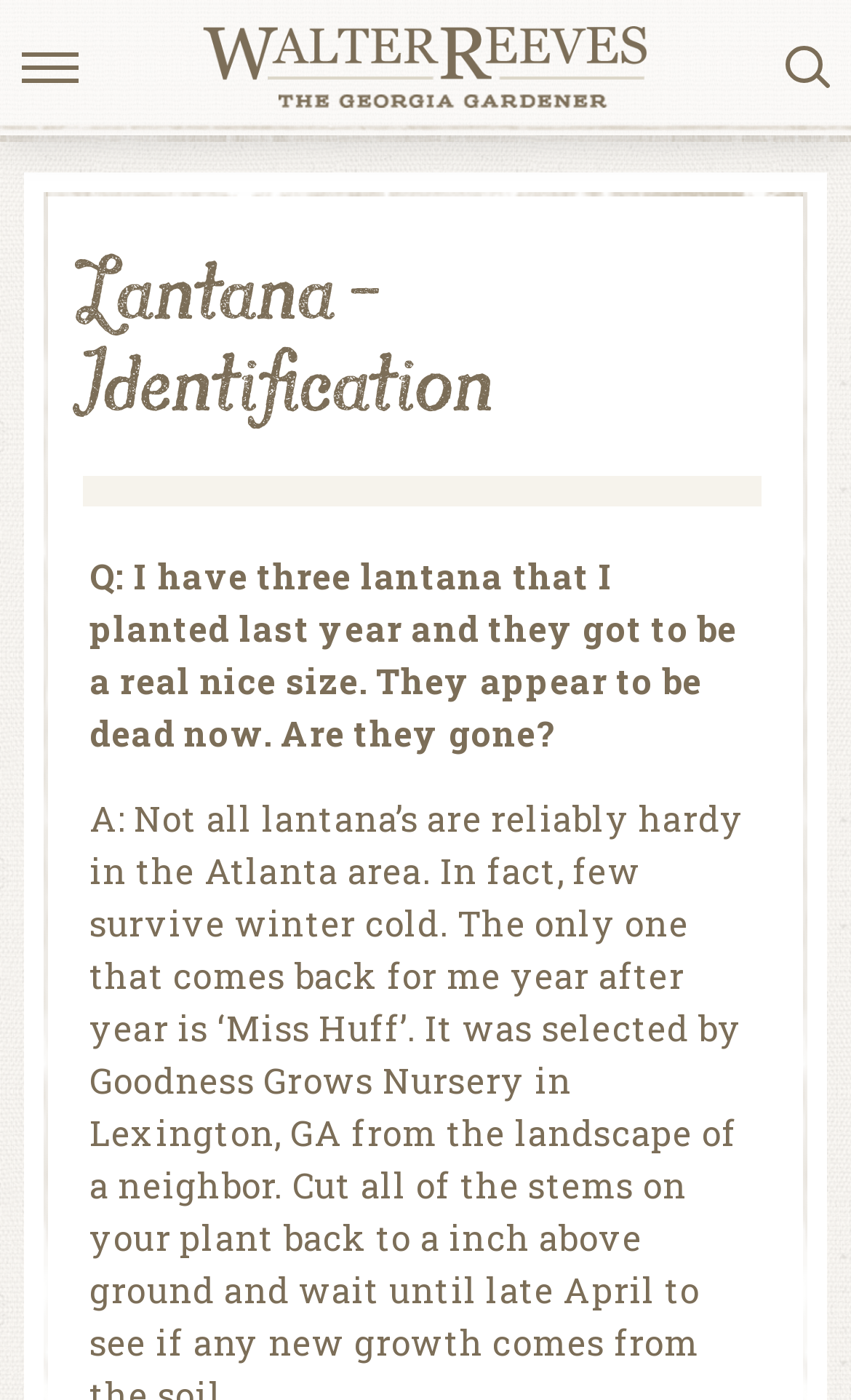Please find the bounding box coordinates (top-left x, top-left y, bottom-right x, bottom-right y) in the screenshot for the UI element described as follows: Search

[0.903, 0.033, 0.974, 0.064]